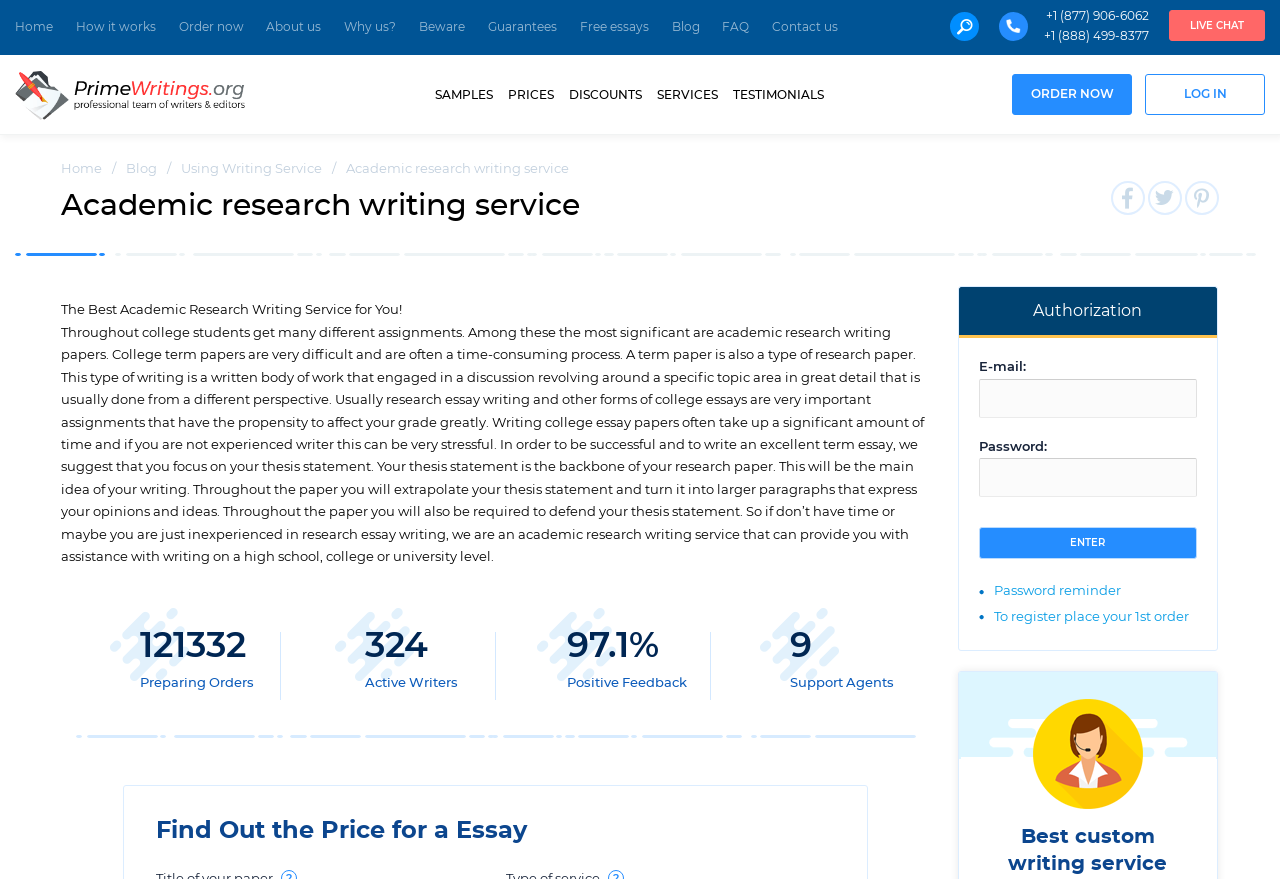Determine the bounding box coordinates of the target area to click to execute the following instruction: "Click on the 'ORDER NOW' button."

[0.805, 0.101, 0.87, 0.114]